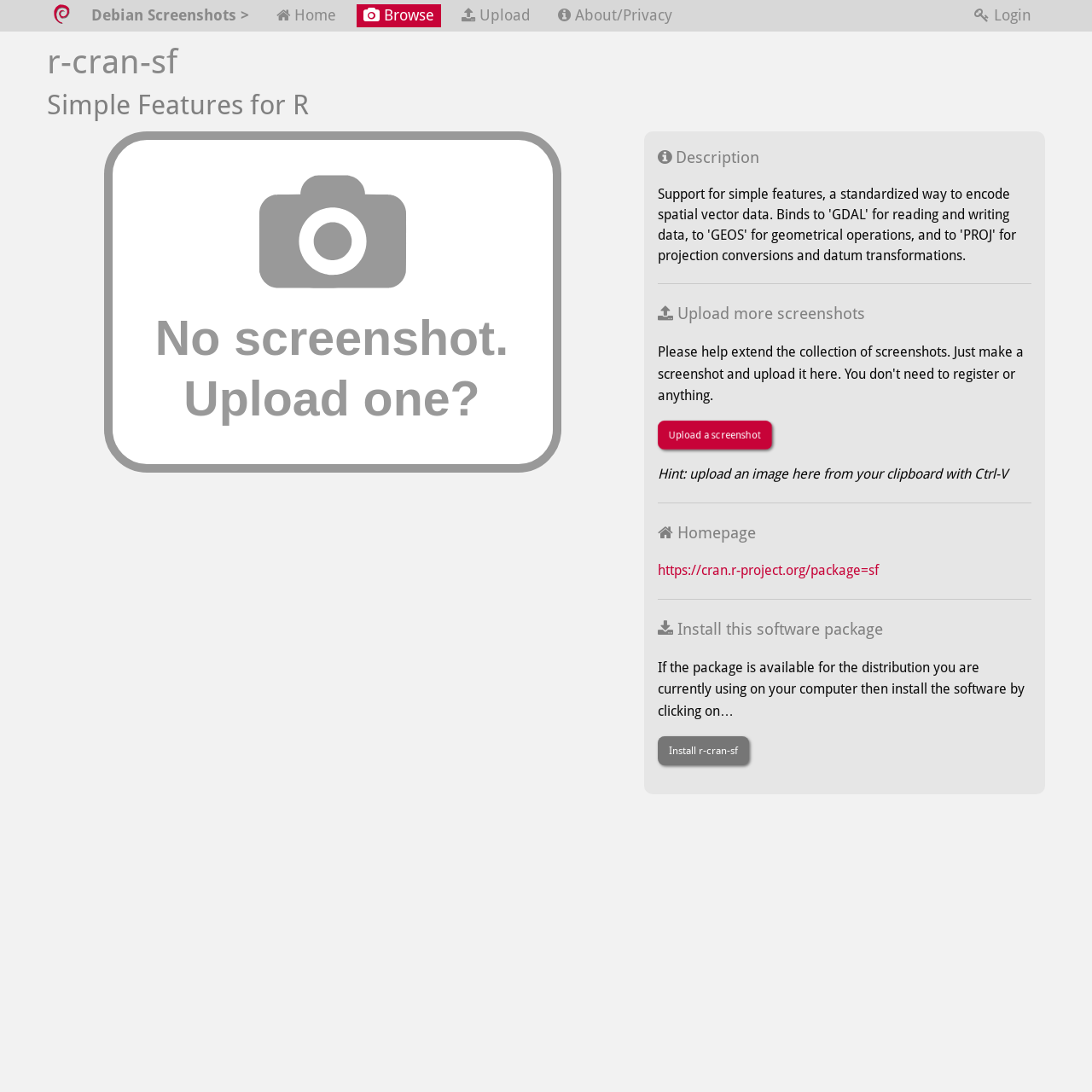Find the bounding box coordinates of the element's region that should be clicked in order to follow the given instruction: "Install r-cran-sf package". The coordinates should consist of four float numbers between 0 and 1, i.e., [left, top, right, bottom].

[0.602, 0.674, 0.686, 0.701]